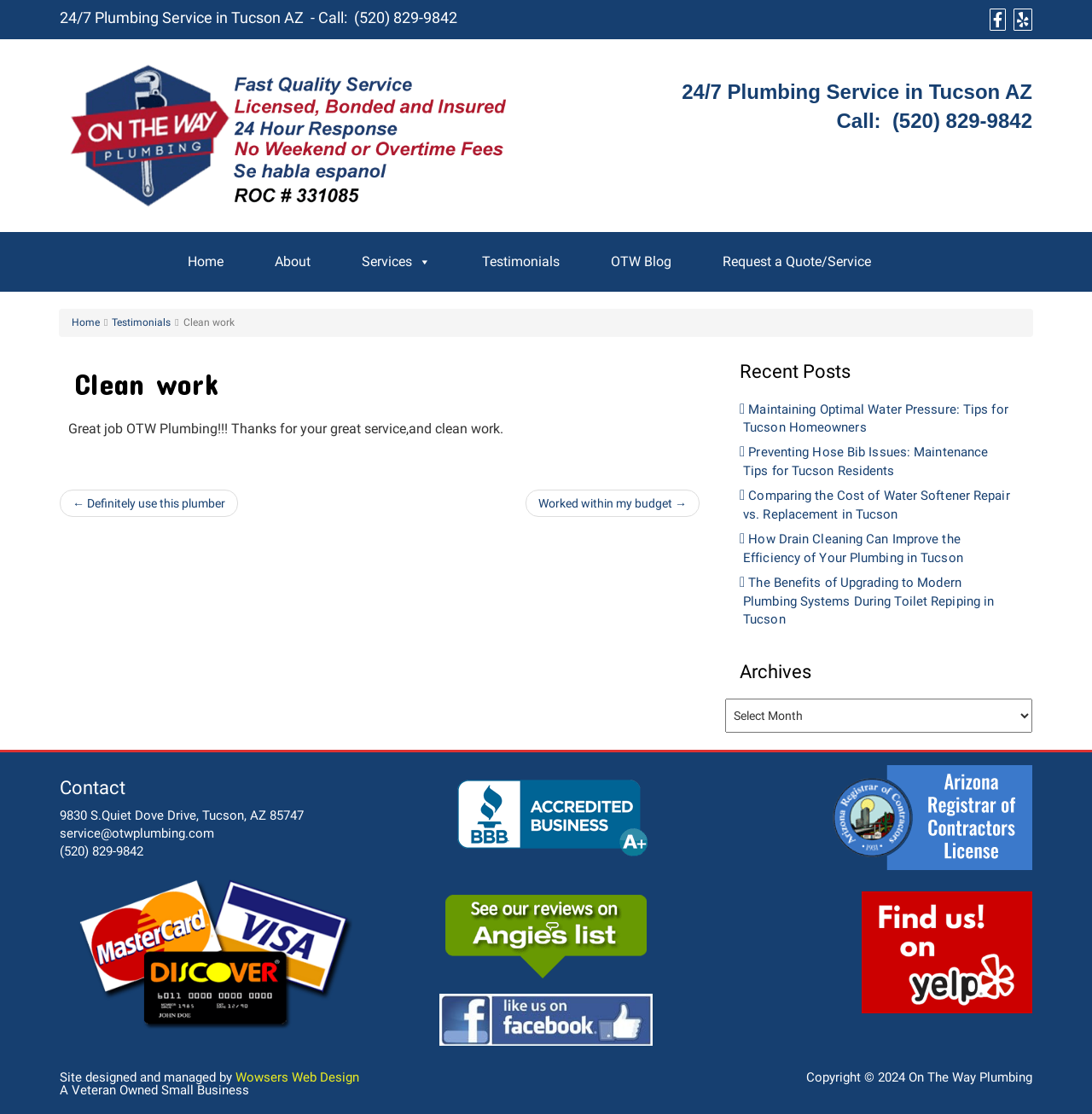Identify the bounding box coordinates for the UI element described as follows: alt="On The Way Plumbing". Use the format (top-left x, top-left y, bottom-right x, bottom-right y) and ensure all values are floating point numbers between 0 and 1.

[0.055, 0.115, 0.493, 0.127]